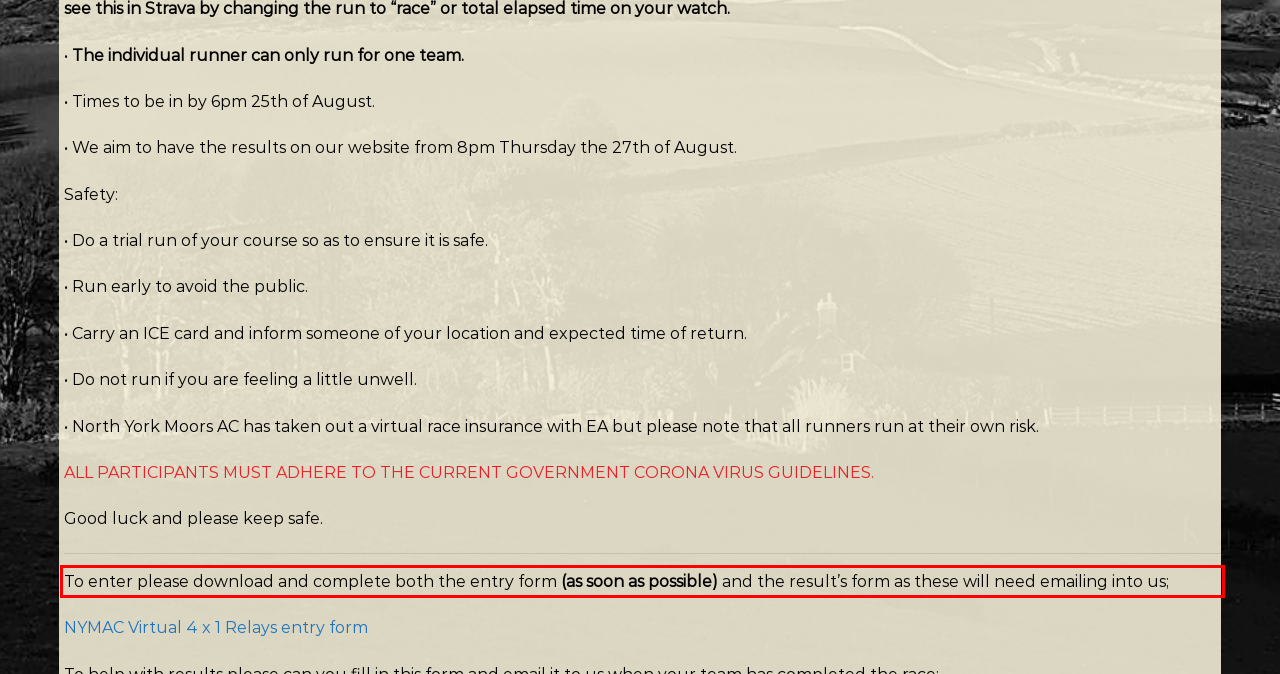Using OCR, extract the text content found within the red bounding box in the given webpage screenshot.

To enter please download and complete both the entry form (as soon as possible) and the result’s form as these will need emailing into us;